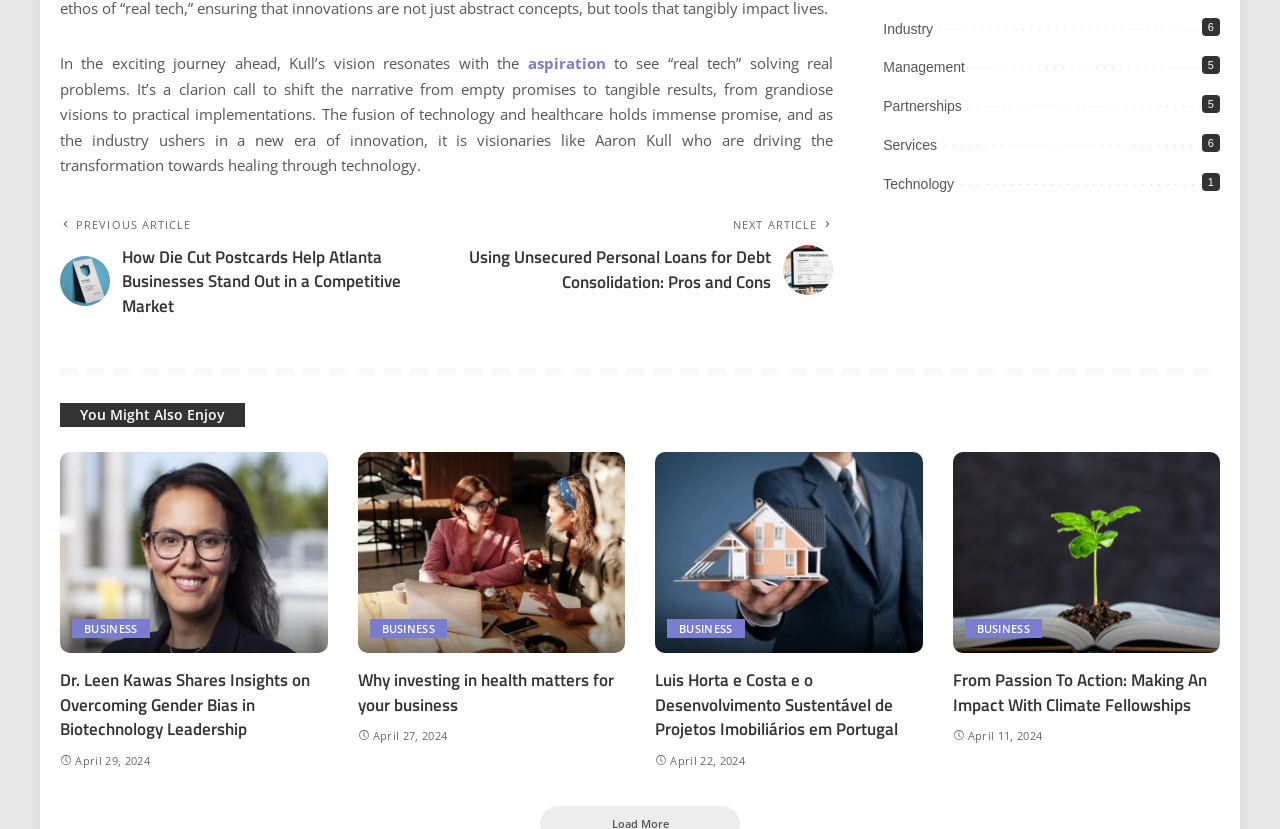Show the bounding box coordinates of the element that should be clicked to complete the task: "View the article about overcoming gender bias in biotechnology leadership".

[0.047, 0.546, 0.256, 0.788]